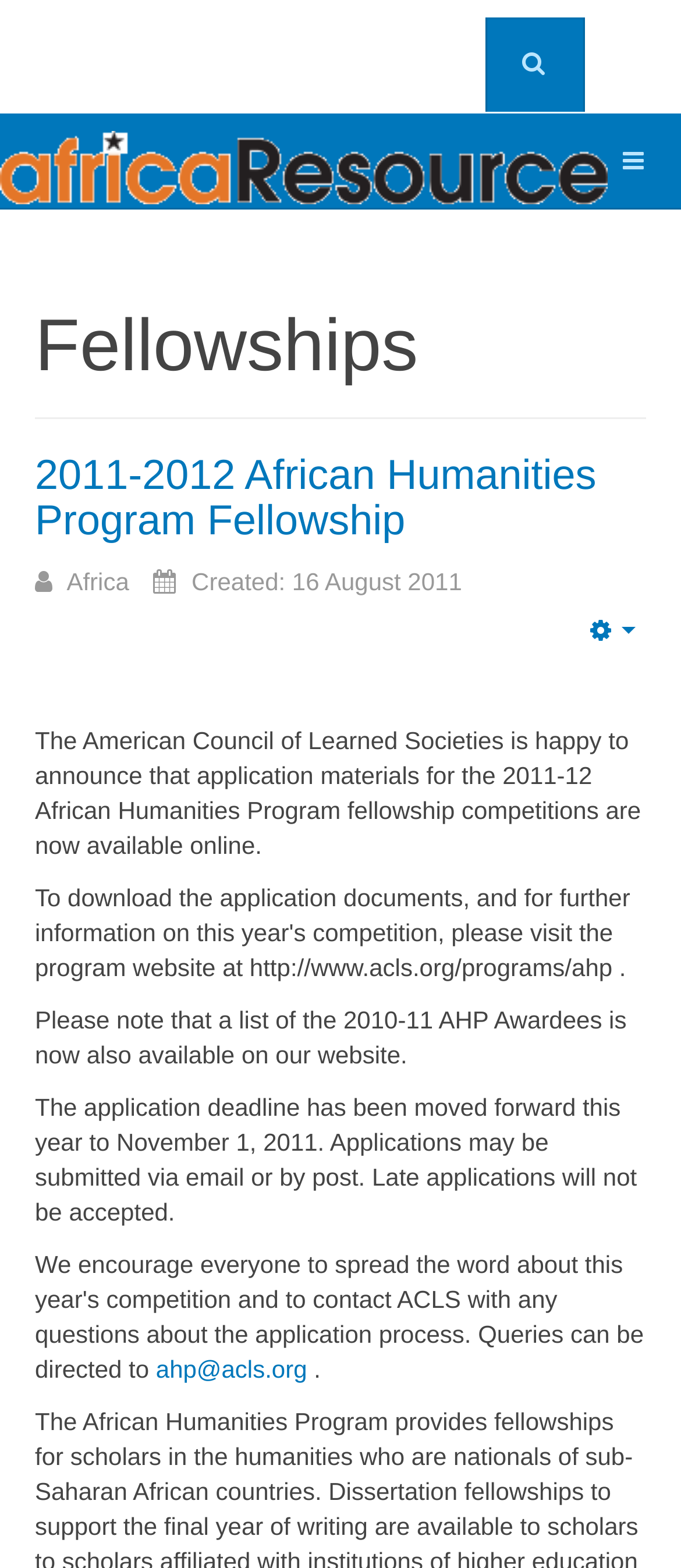What is the date when the fellowship application materials were made available?
Please provide a detailed answer to the question.

The question is asking for the date when the fellowship application materials were made available. By looking at the time element on the webpage, we can find the static text 'Created: 16 August 2011' which provides the answer.